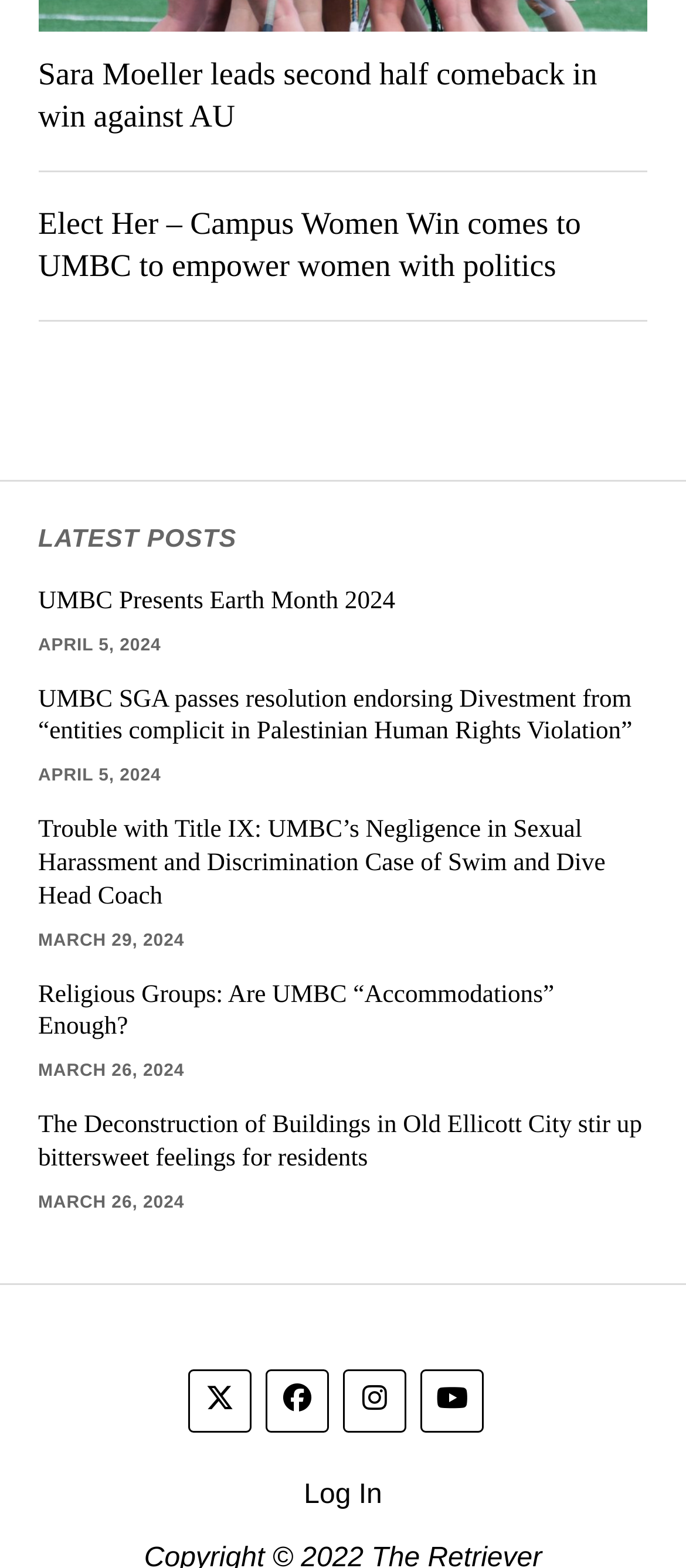Kindly provide the bounding box coordinates of the section you need to click on to fulfill the given instruction: "View the article about UMBC Presents Earth Month 2024".

[0.056, 0.373, 0.944, 0.394]